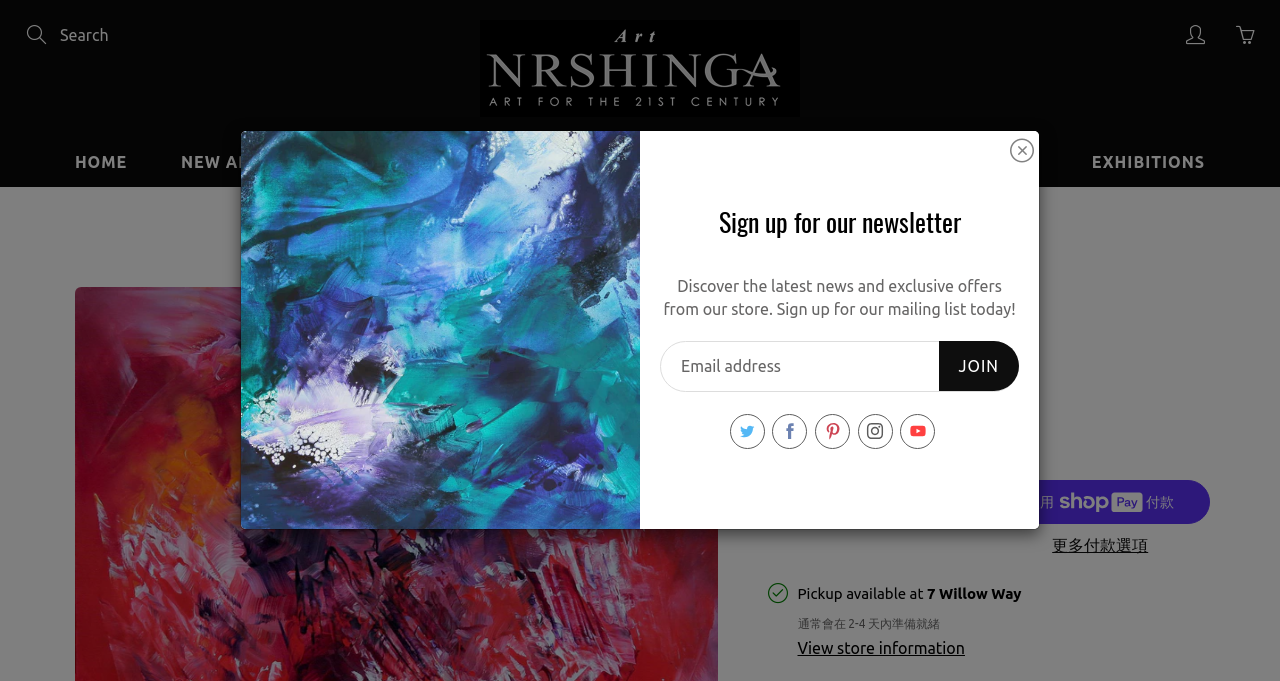Point out the bounding box coordinates of the section to click in order to follow this instruction: "toggle the menu".

None